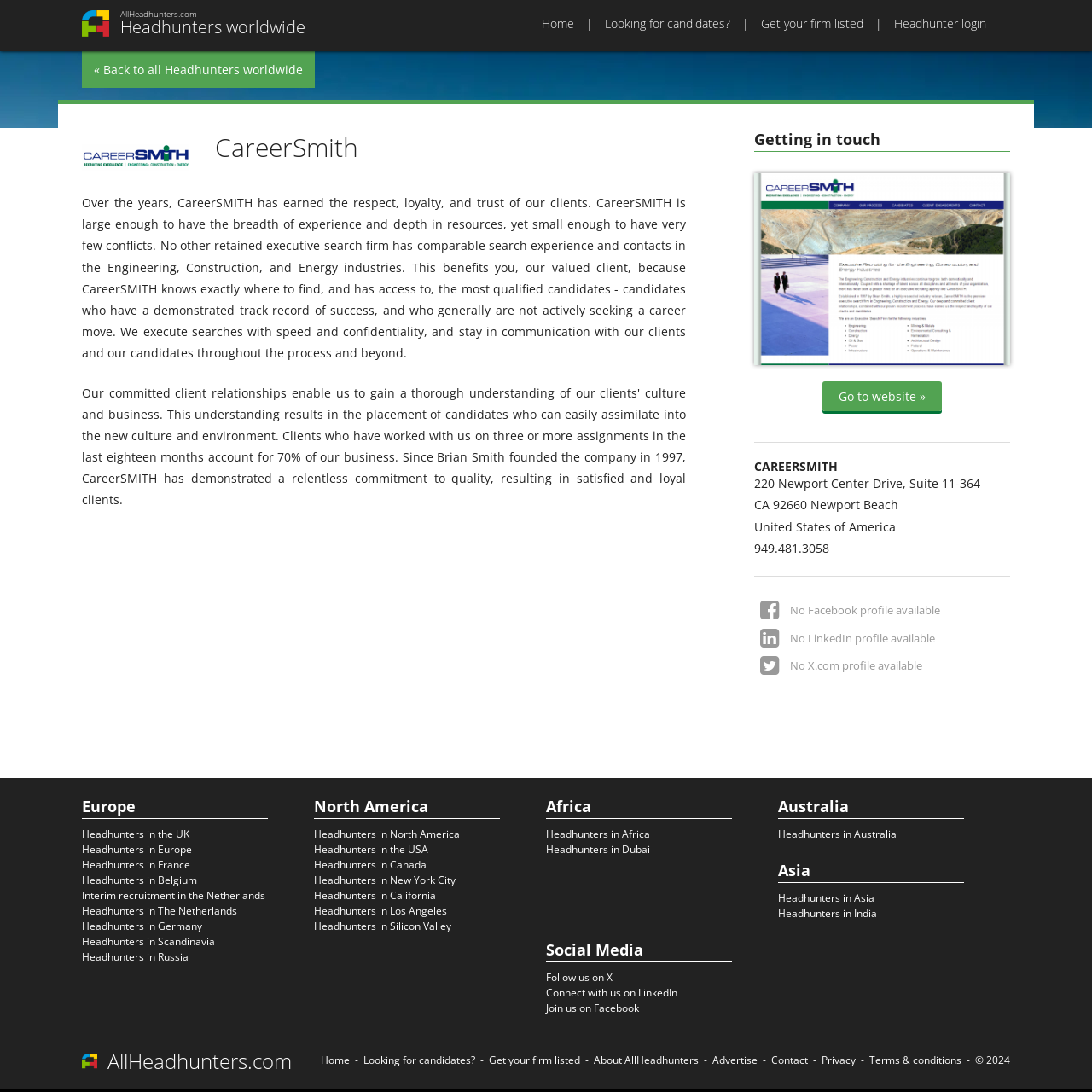Identify the bounding box coordinates of the clickable section necessary to follow the following instruction: "Go to 'Home'". The coordinates should be presented as four float numbers from 0 to 1, i.e., [left, top, right, bottom].

[0.496, 0.014, 0.526, 0.029]